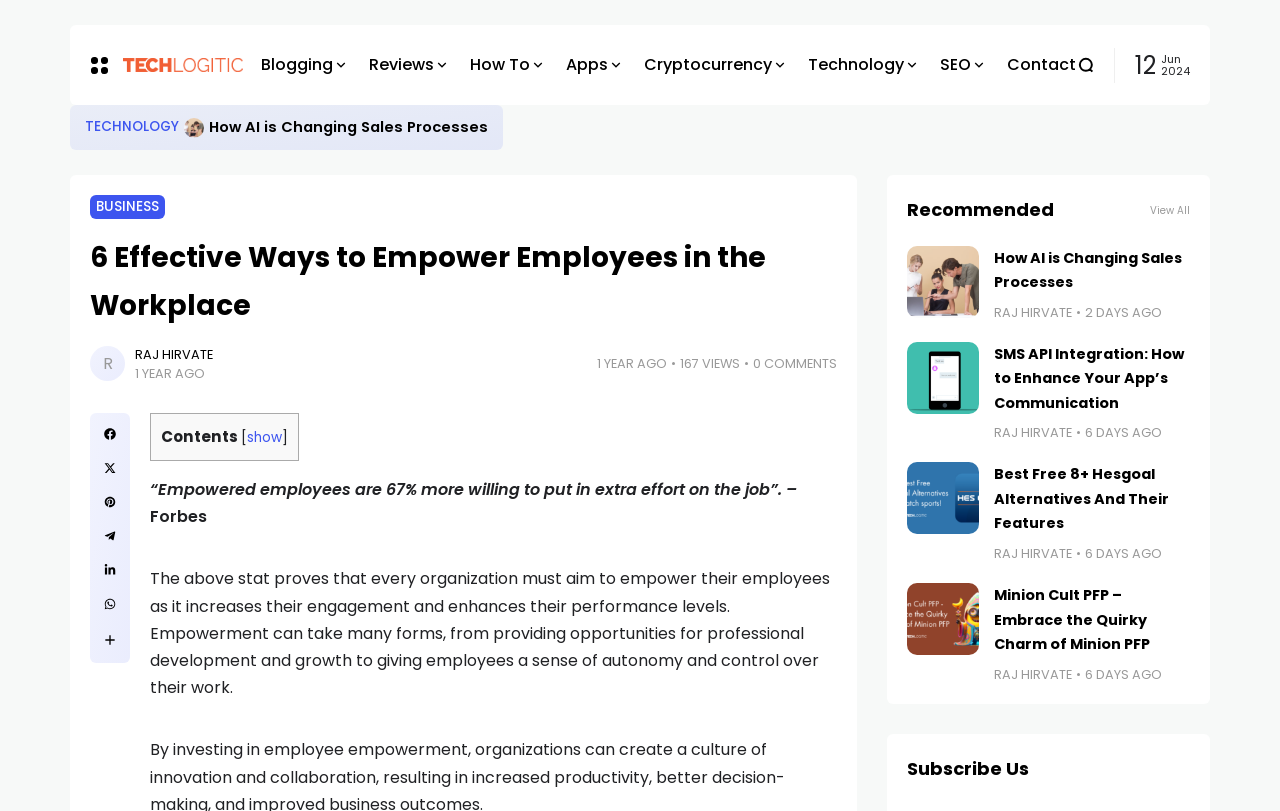With reference to the image, please provide a detailed answer to the following question: How many articles are recommended?

The recommended articles section has four articles listed, each with a title, image, and author. Counting these articles, we can see that there are four recommended articles.